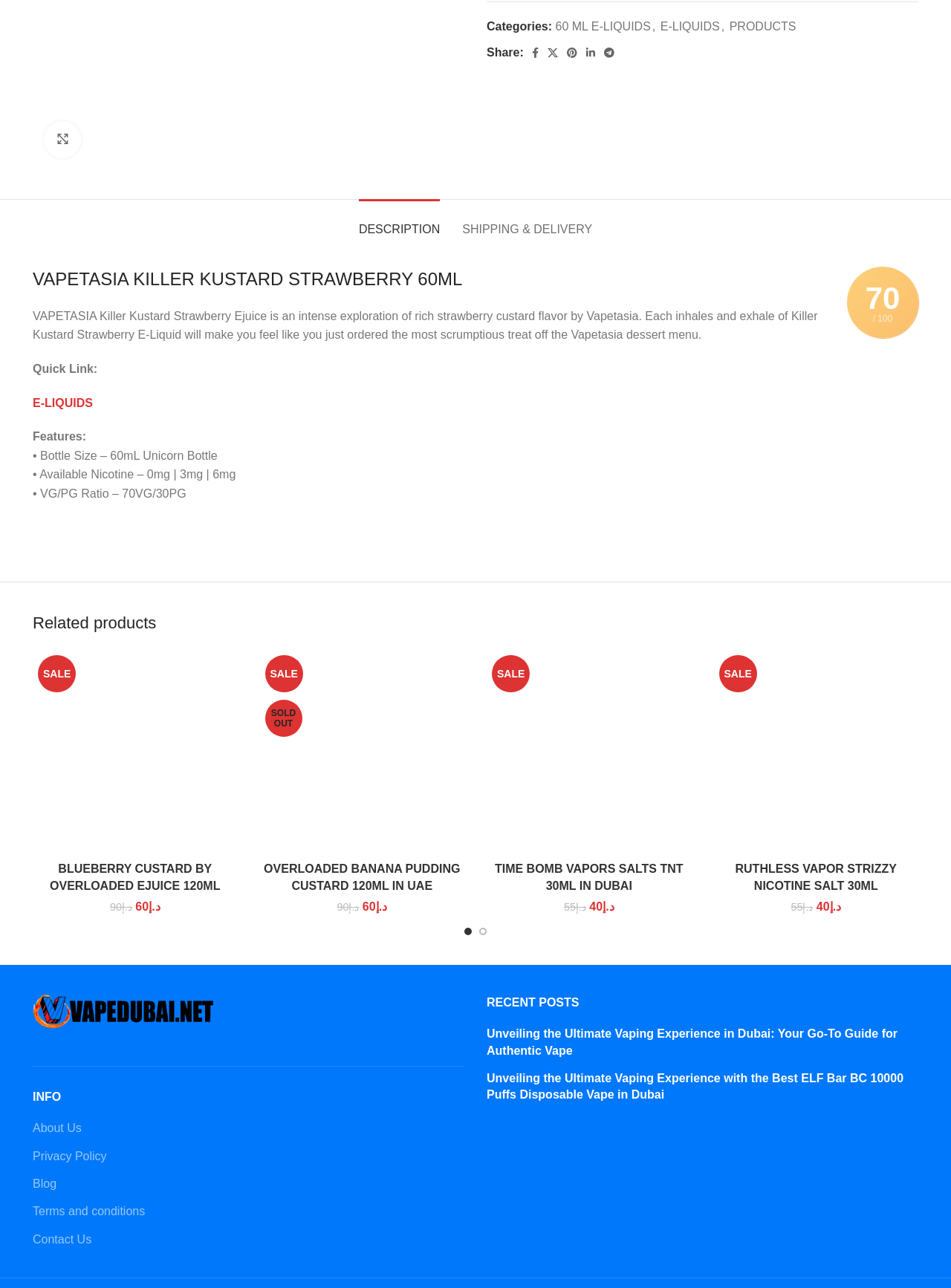Determine the bounding box for the HTML element described here: "Click to enlarge". The coordinates should be given as [left, top, right, bottom] with each number being a float between 0 and 1.

[0.046, 0.094, 0.085, 0.123]